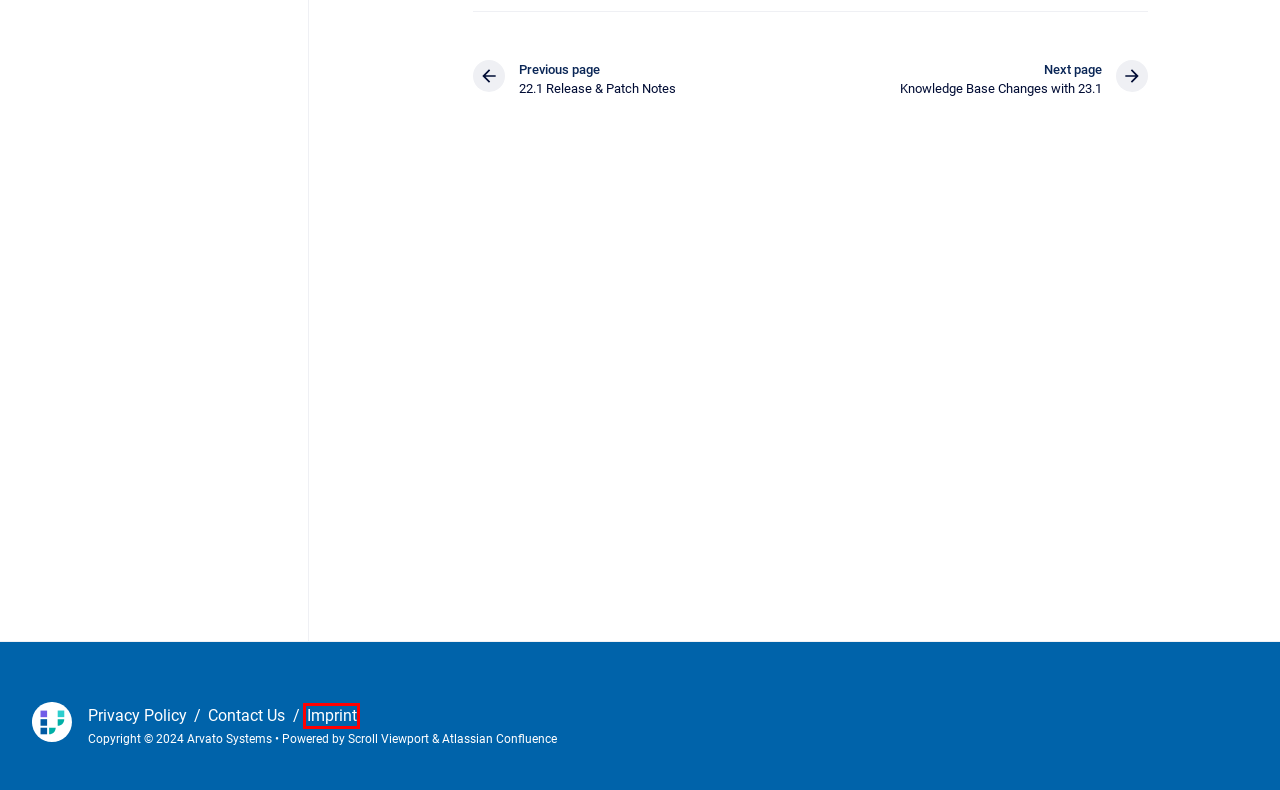Given a webpage screenshot with a red bounding box around a particular element, identify the best description of the new webpage that will appear after clicking on the element inside the red bounding box. Here are the candidates:
A. Jira Service Management
B. Scroll Apps for Confluence
C. Confluence | Your Remote-Friendly Team Workspace | Atlassian
D. Customer Knowledge Base
E. Privacy Policy - Arvato Systems
F. Introducing VDT
G. Contact for Scalable Solutions | Vidispine
H. Arvato Systems Imprint | Vidispine

H